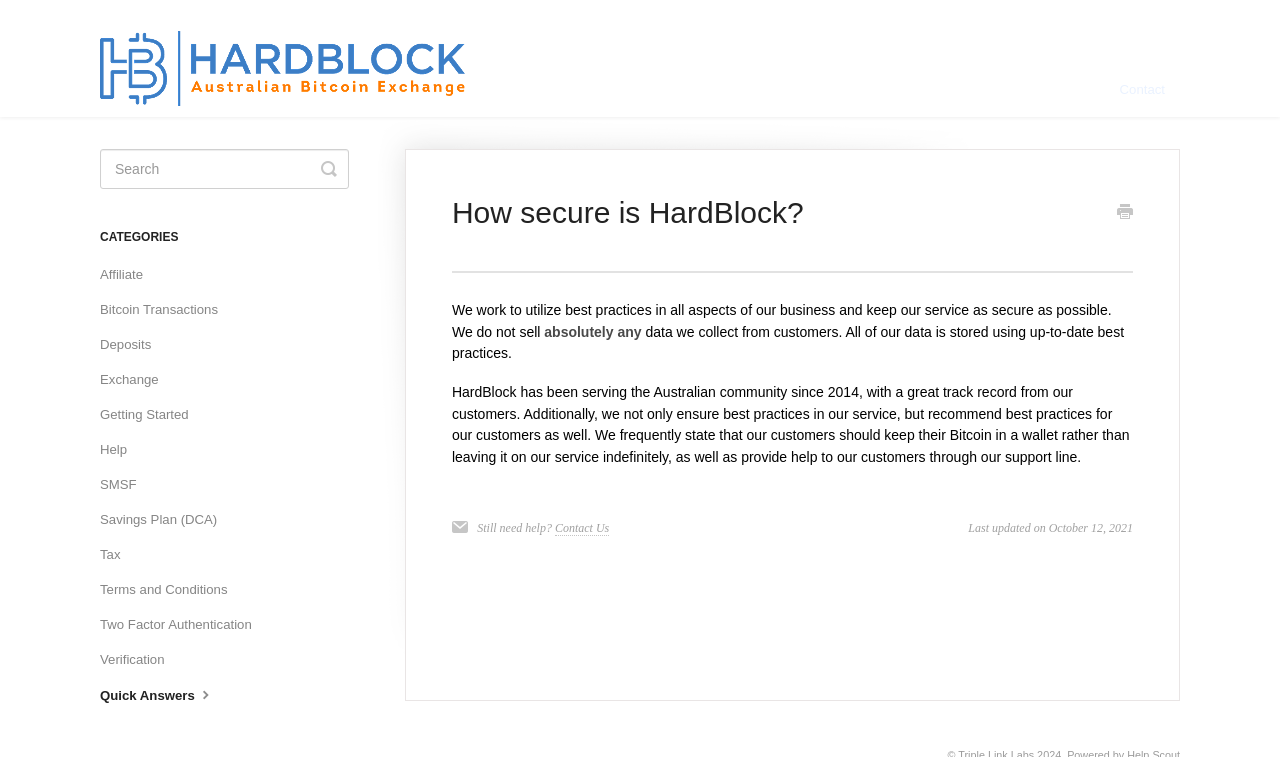What is the purpose of the support line?
Provide an in-depth and detailed answer to the question.

The purpose of the support line can be inferred from the text 'We frequently state that our customers should keep their Bitcoin in a wallet rather than leaving it on our service indefinitely, as well as provide help to our customers through our support line.' which suggests that the support line is meant to assist customers.